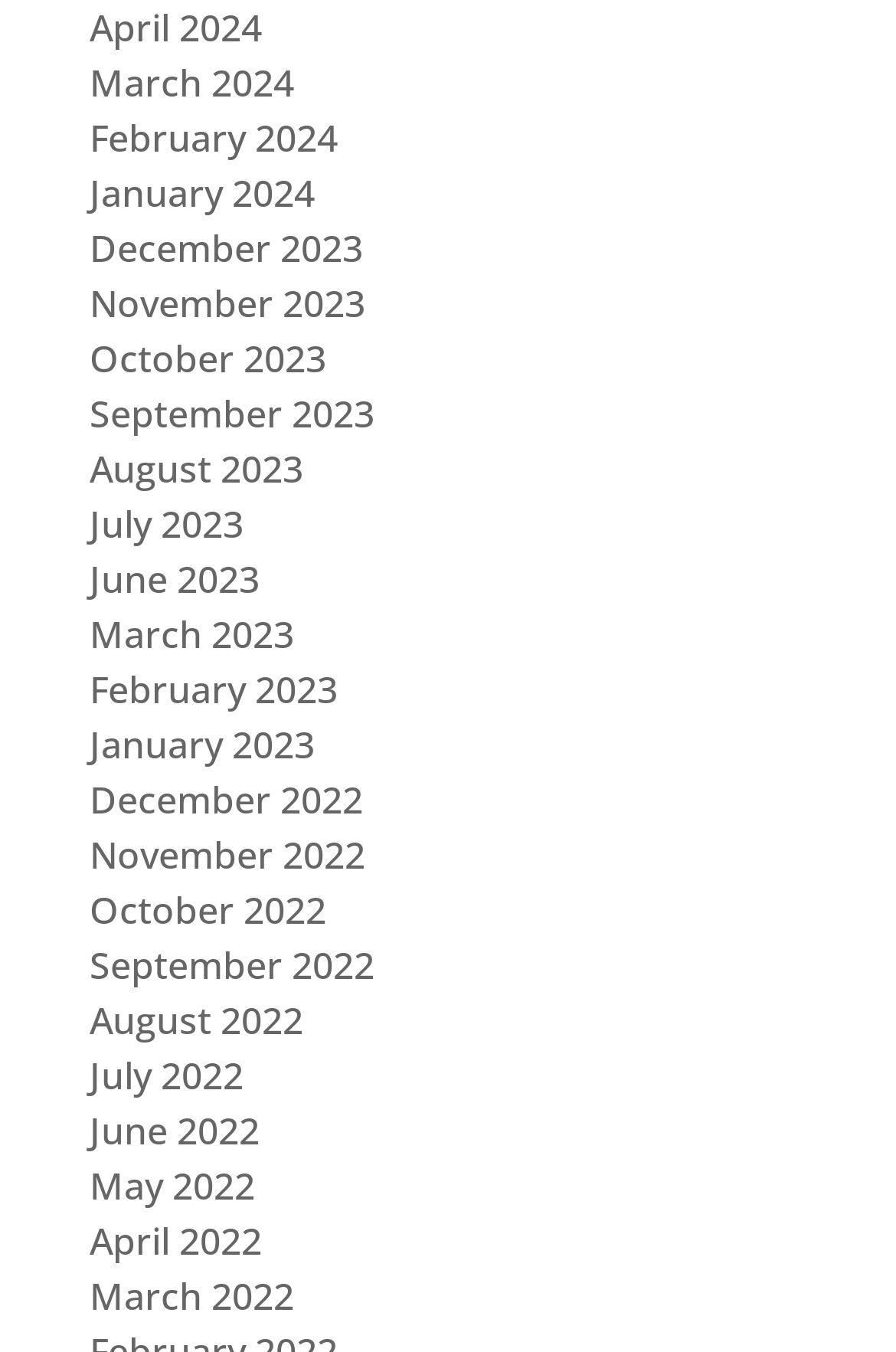Based on the image, provide a detailed and complete answer to the question: 
What is the earliest month listed?

By examining the list of links, I can see that the bottommost link is 'April 2022', which suggests that it is the earliest month listed.